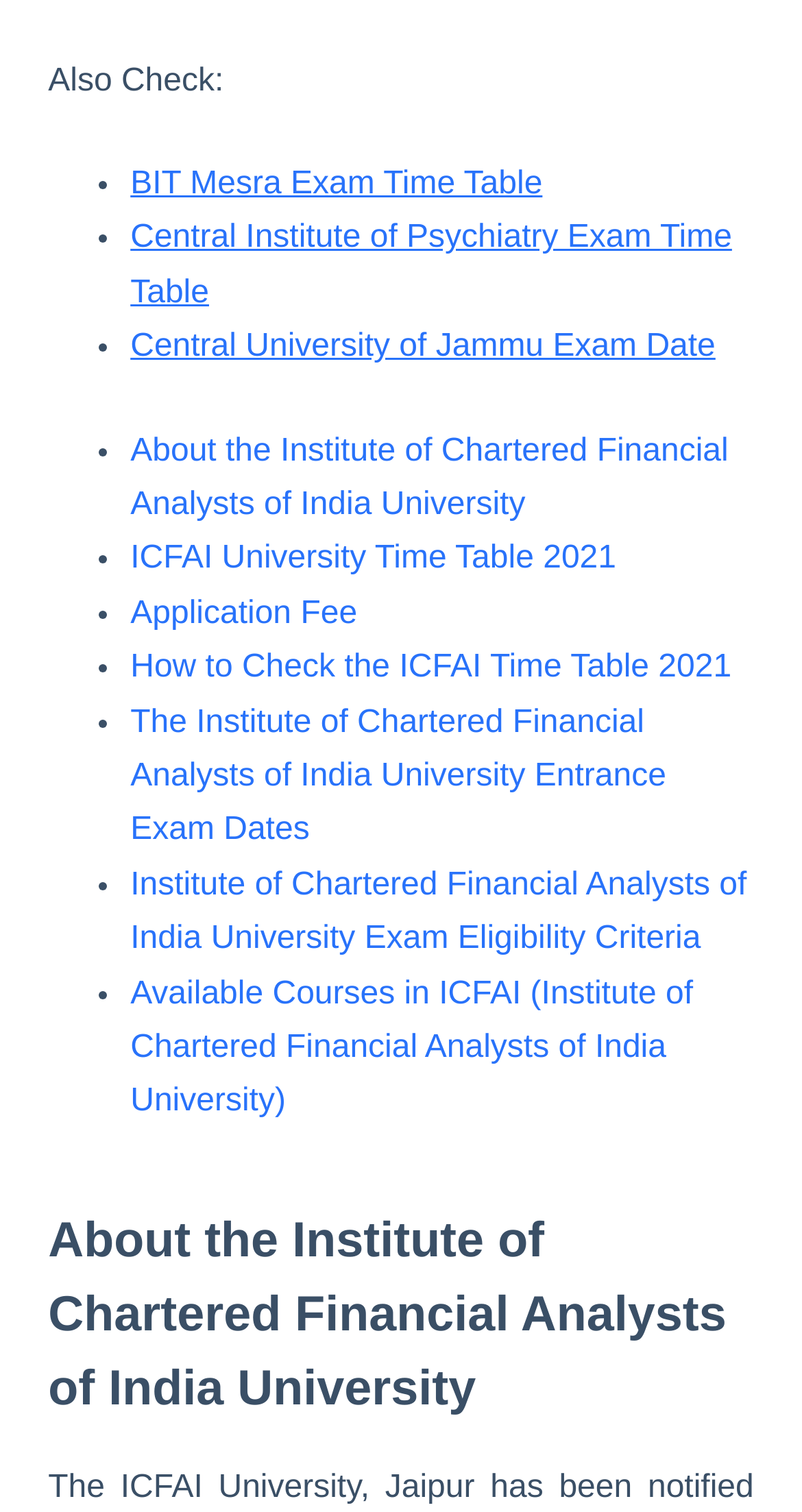Find the bounding box coordinates of the element you need to click on to perform this action: 'Check the Institute of Chartered Financial Analysts of India University Entrance Exam Dates'. The coordinates should be represented by four float values between 0 and 1, in the format [left, top, right, bottom].

[0.163, 0.466, 0.831, 0.561]